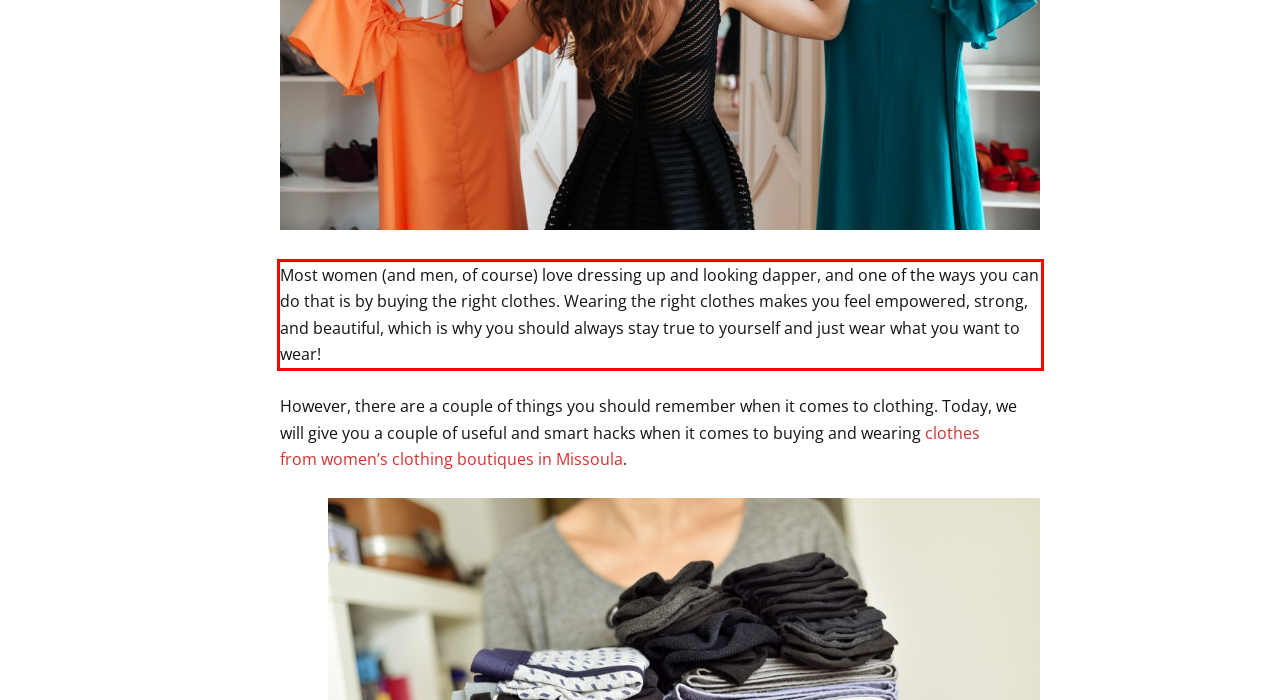Please take the screenshot of the webpage, find the red bounding box, and generate the text content that is within this red bounding box.

Most women (and men, of course) love dressing up and looking dapper, and one of the ways you can do that is by buying the right clothes. Wearing the right clothes makes you feel empowered, strong, and beautiful, which is why you should always stay true to yourself and just wear what you want to wear!